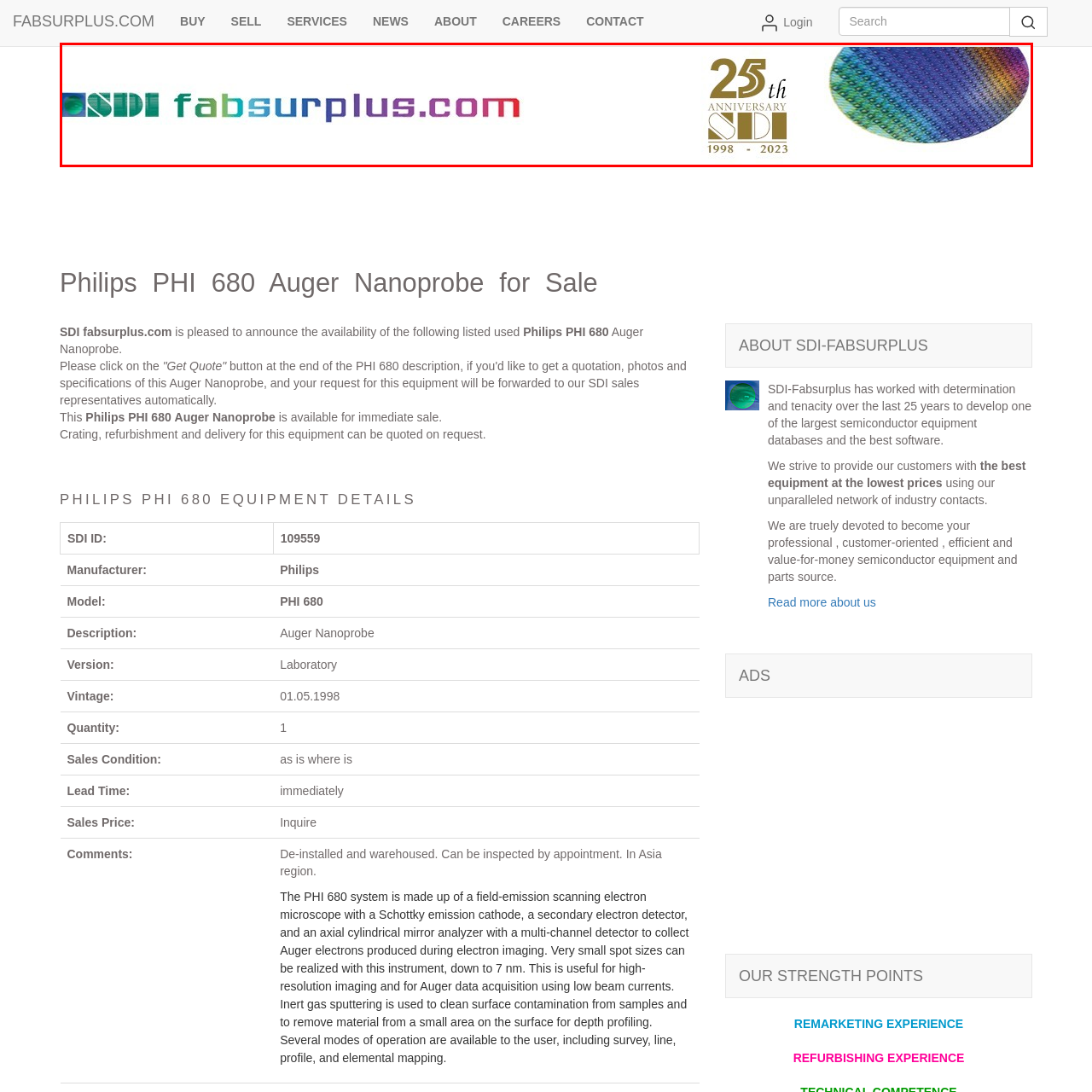Refer to the image marked by the red boundary and provide a single word or phrase in response to the question:
What is the website address mentioned in the image?

fabsurplus.com